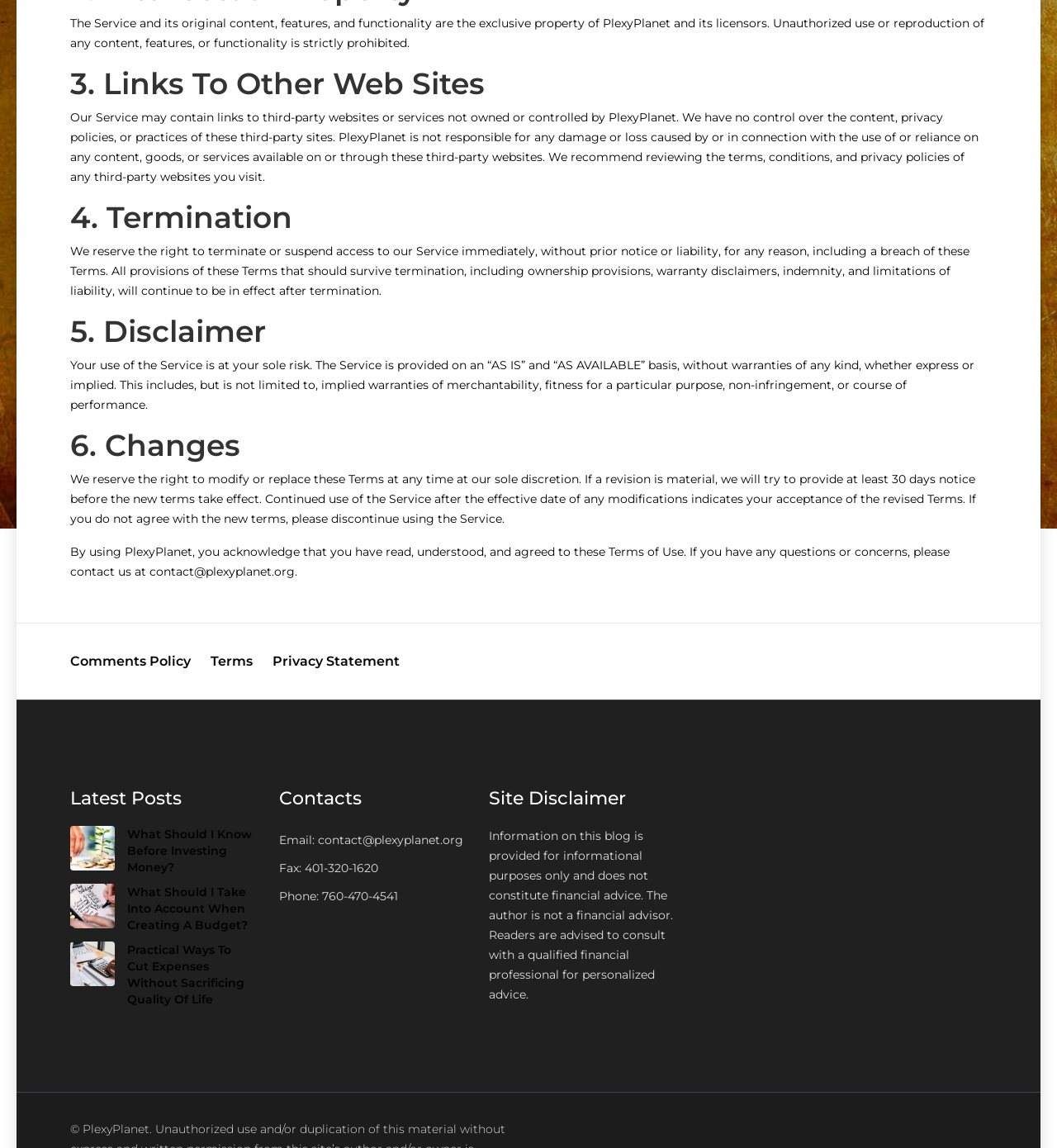Extract the bounding box coordinates for the UI element described by the text: "alt="meaningful expenses"". The coordinates should be in the form of [left, top, right, bottom] with values between 0 and 1.

[0.066, 0.838, 0.109, 0.851]